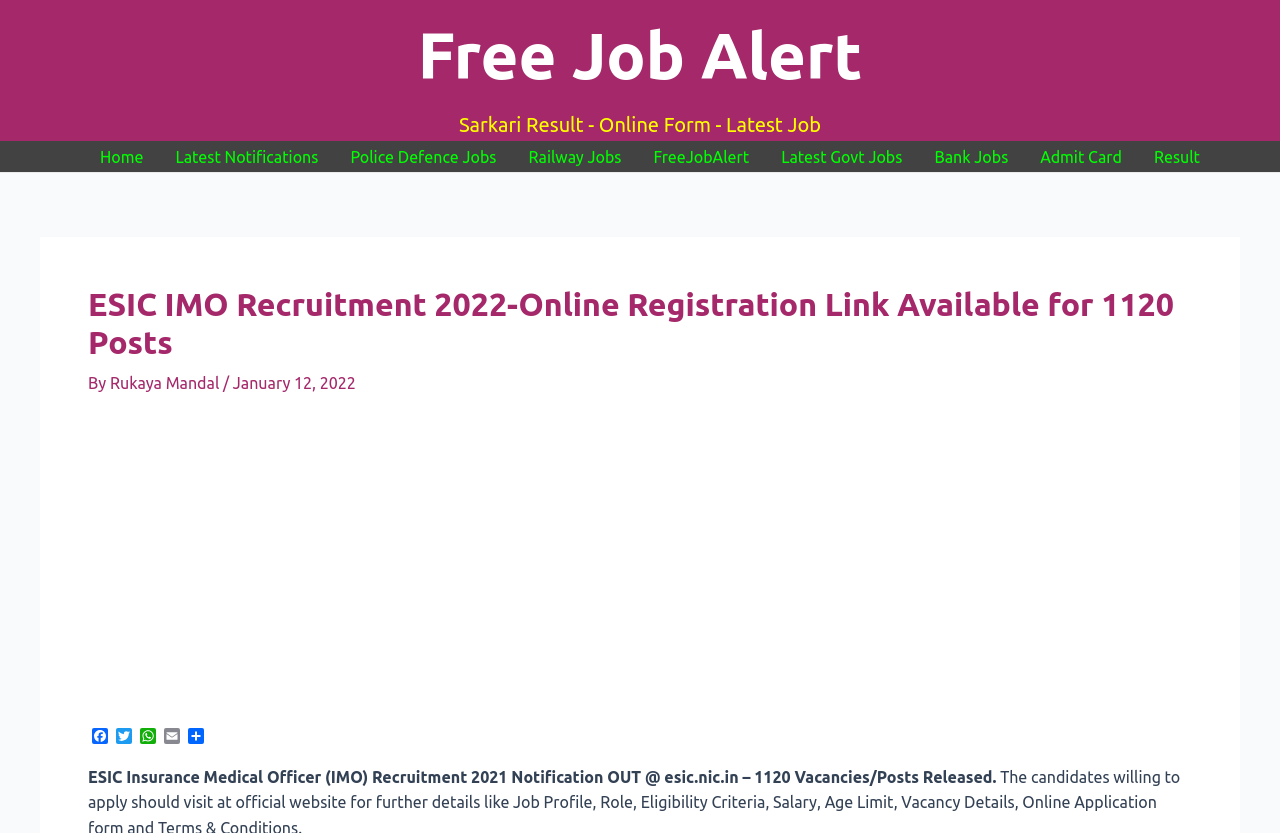Find the bounding box coordinates for the HTML element specified by: "Police Defence Jobs".

[0.261, 0.17, 0.4, 0.206]